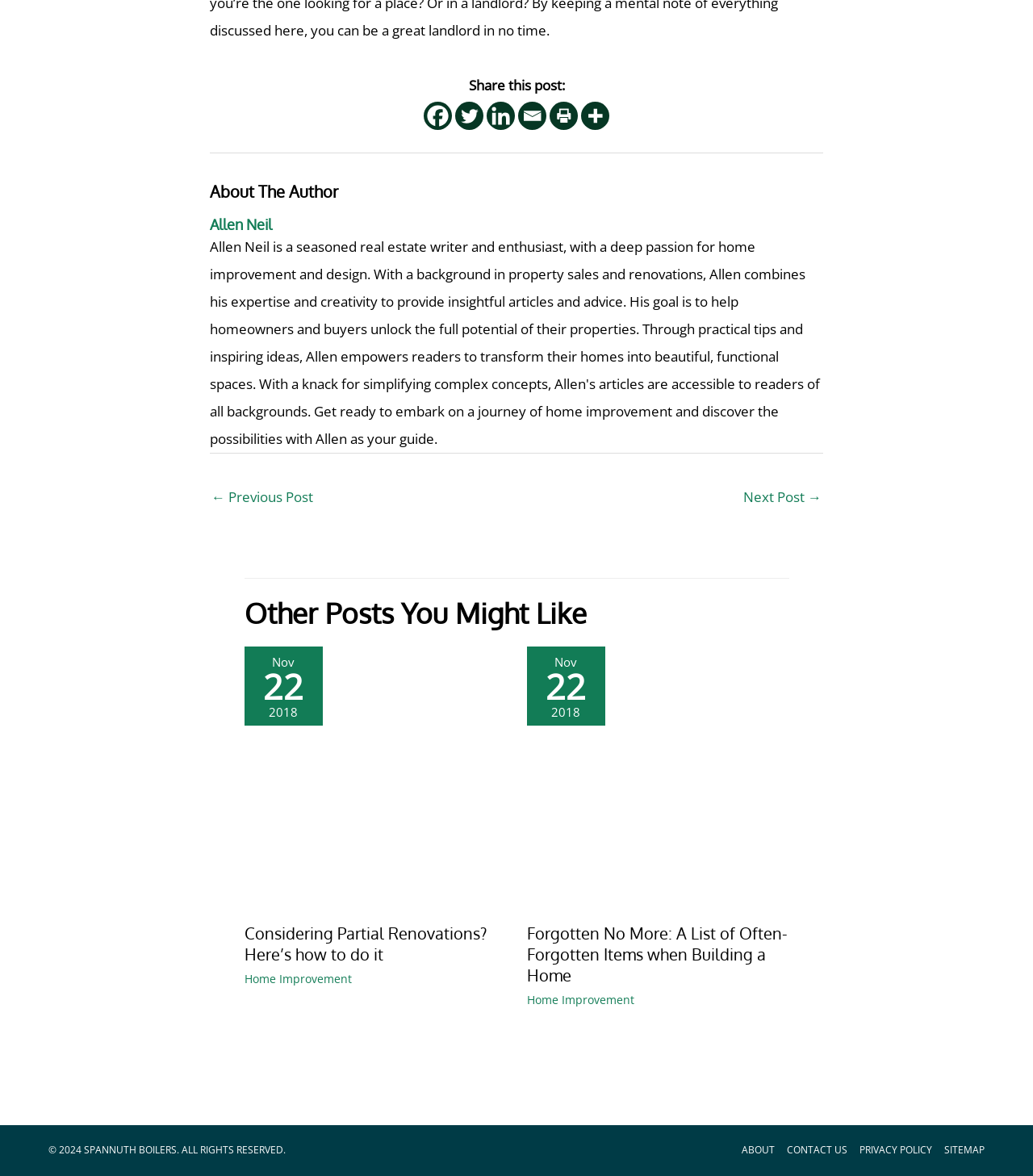Determine the bounding box coordinates for the area that should be clicked to carry out the following instruction: "Share this post on Facebook".

[0.41, 0.086, 0.438, 0.11]